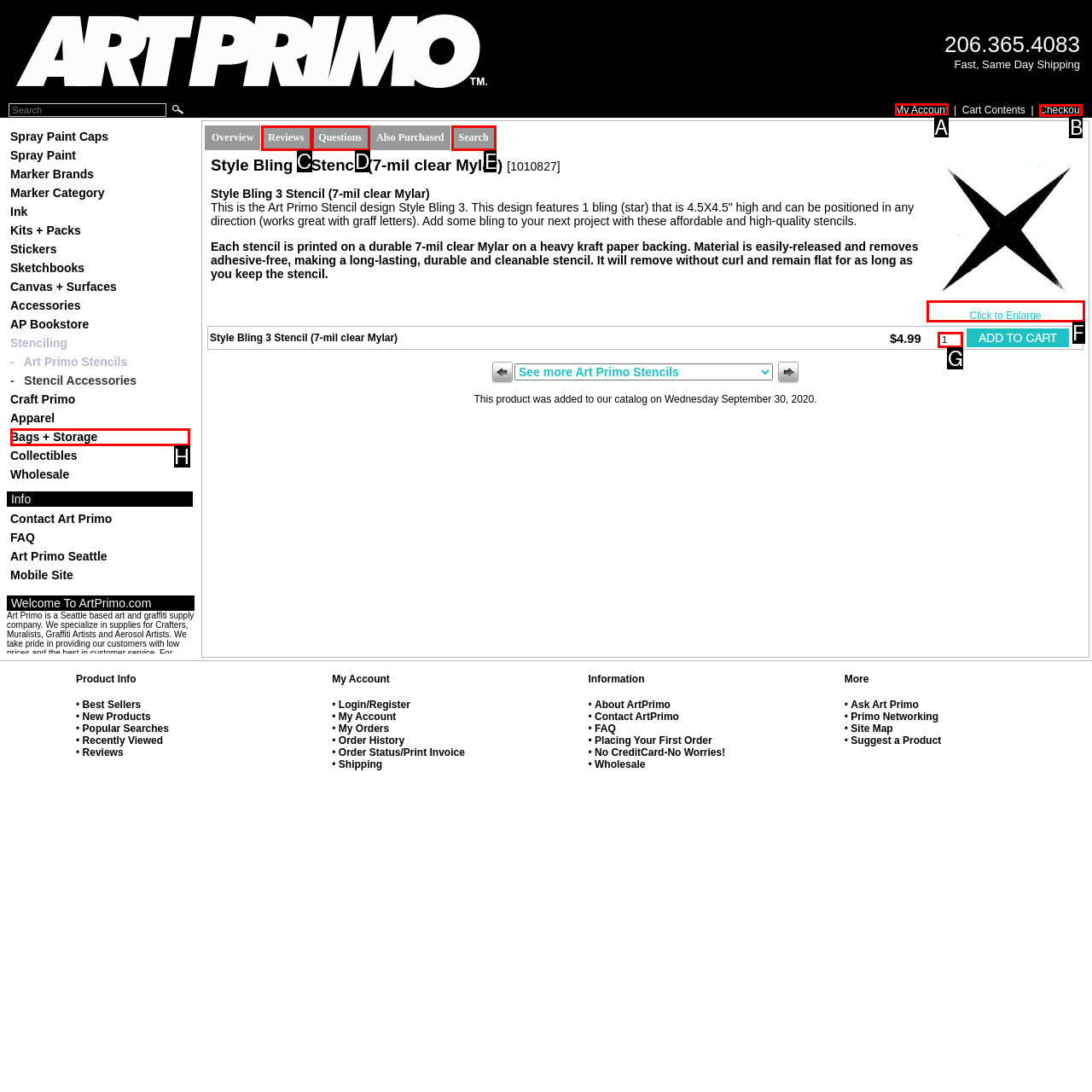Tell me which one HTML element I should click to complete the following task: go to my account Answer with the option's letter from the given choices directly.

A